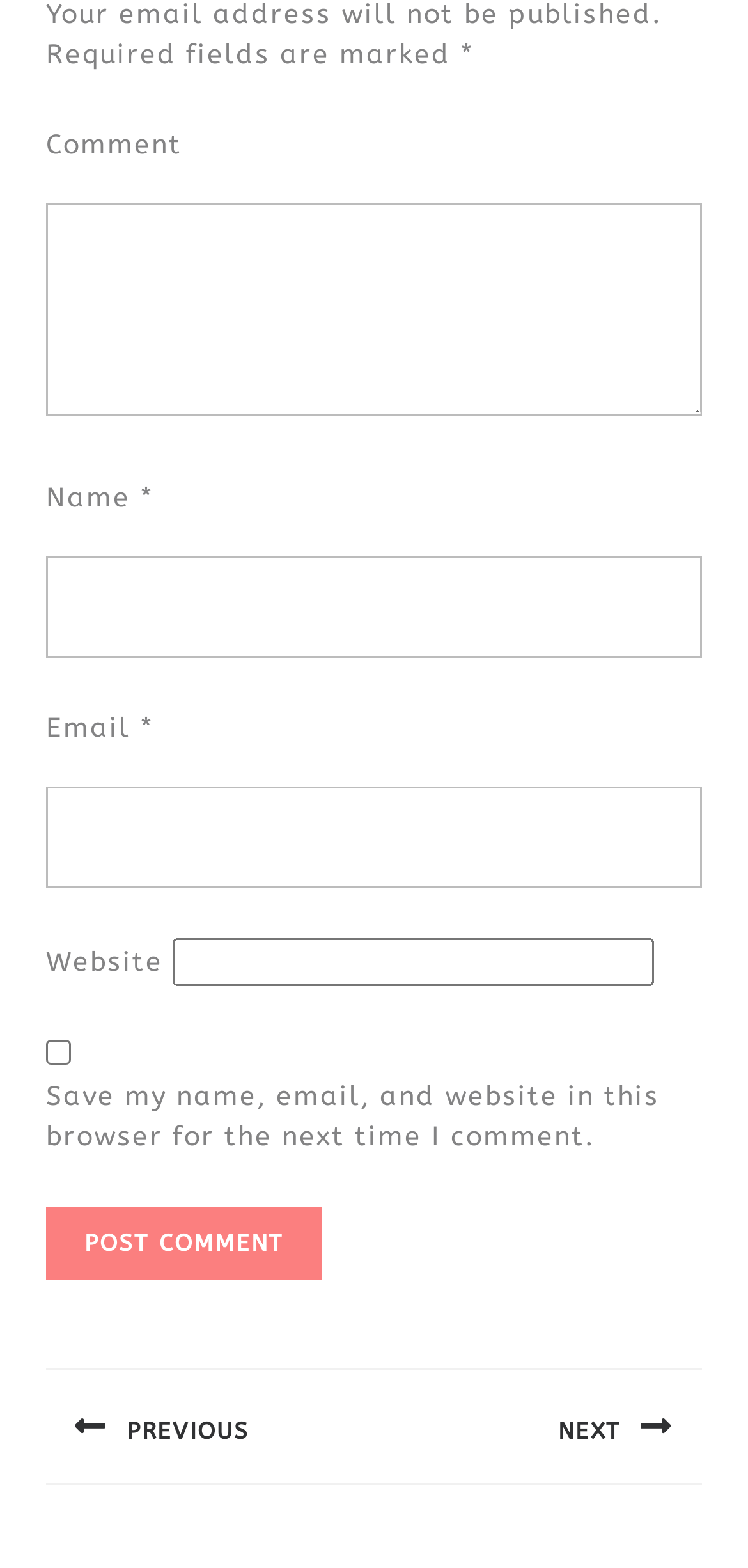Can you pinpoint the bounding box coordinates for the clickable element required for this instruction: "Click the Post Comment button"? The coordinates should be four float numbers between 0 and 1, i.e., [left, top, right, bottom].

[0.062, 0.769, 0.431, 0.815]